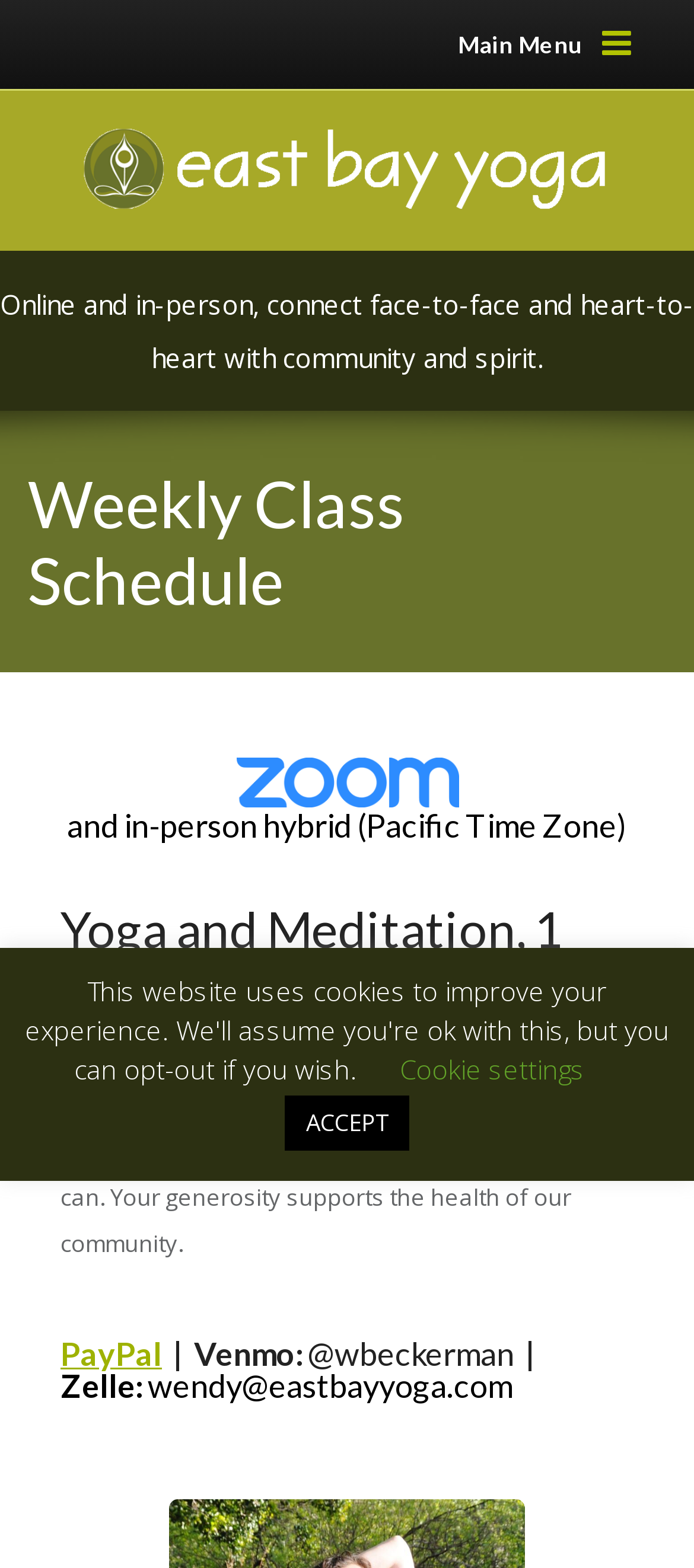Please give a one-word or short phrase response to the following question: 
What are the payment options?

PayPal, Venmo, Zelle